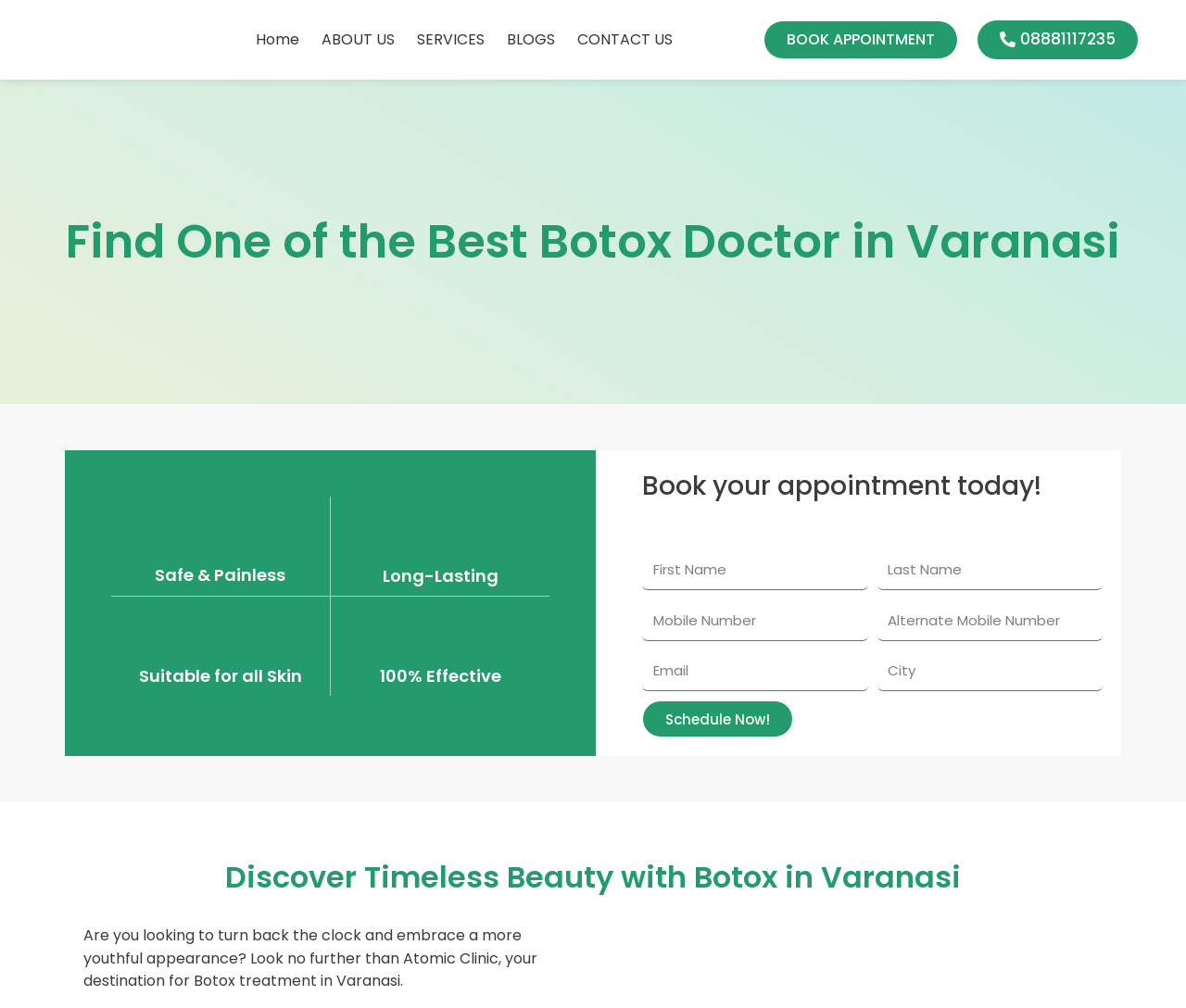Locate the bounding box coordinates of the area to click to fulfill this instruction: "Click the 'Home' link". The bounding box should be presented as four float numbers between 0 and 1, in the order [left, top, right, bottom].

[0.206, 0.018, 0.261, 0.061]